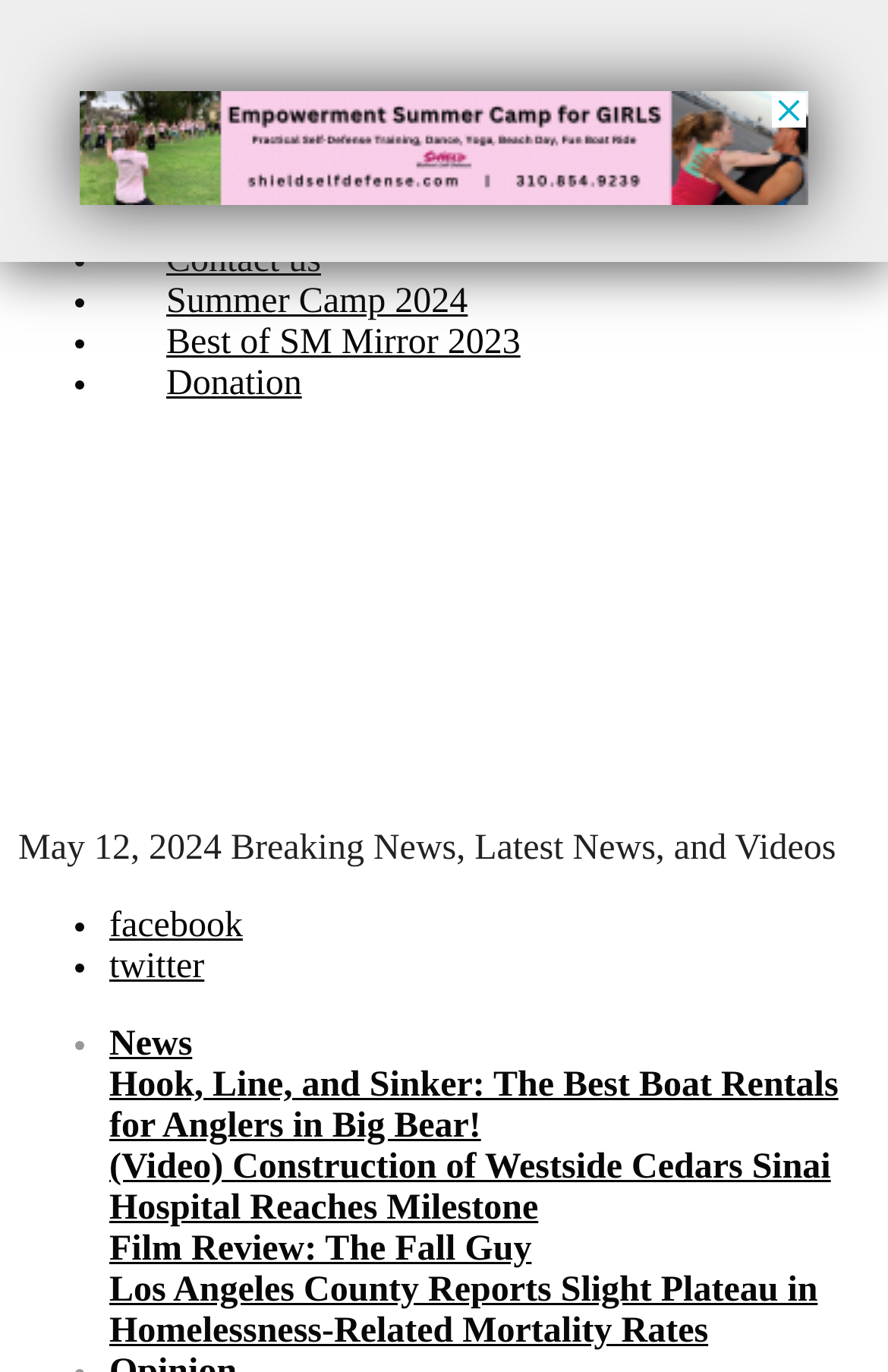What is the date of the webpage?
Please use the image to provide an in-depth answer to the question.

The date of the webpage can be found at the top of the webpage, where it says 'May 12, 2024' in a static text format.